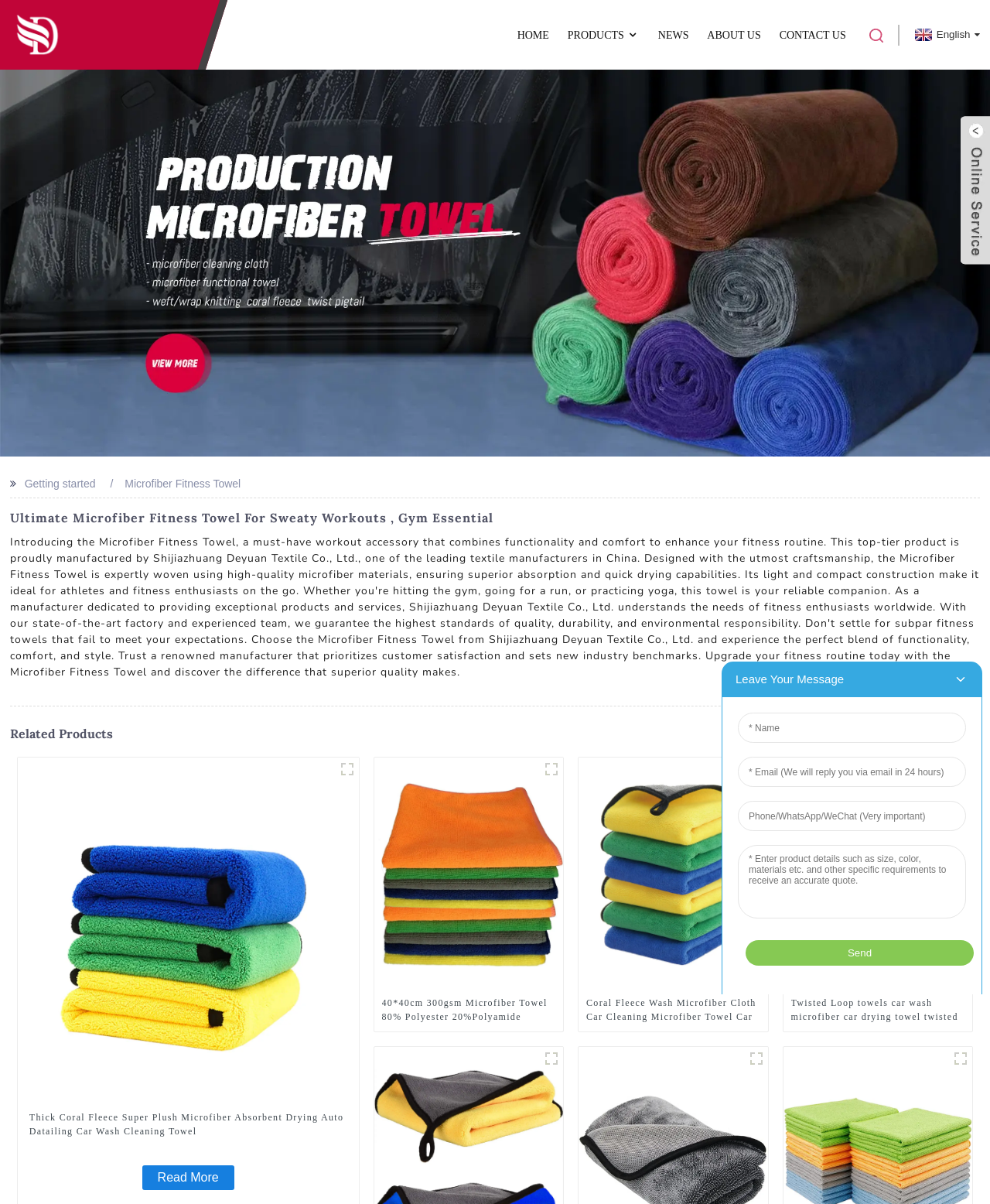Given the webpage screenshot and the description, determine the bounding box coordinates (top-left x, top-left y, bottom-right x, bottom-right y) that define the location of the UI element matching this description: title="car towel 5"

[0.339, 0.629, 0.362, 0.648]